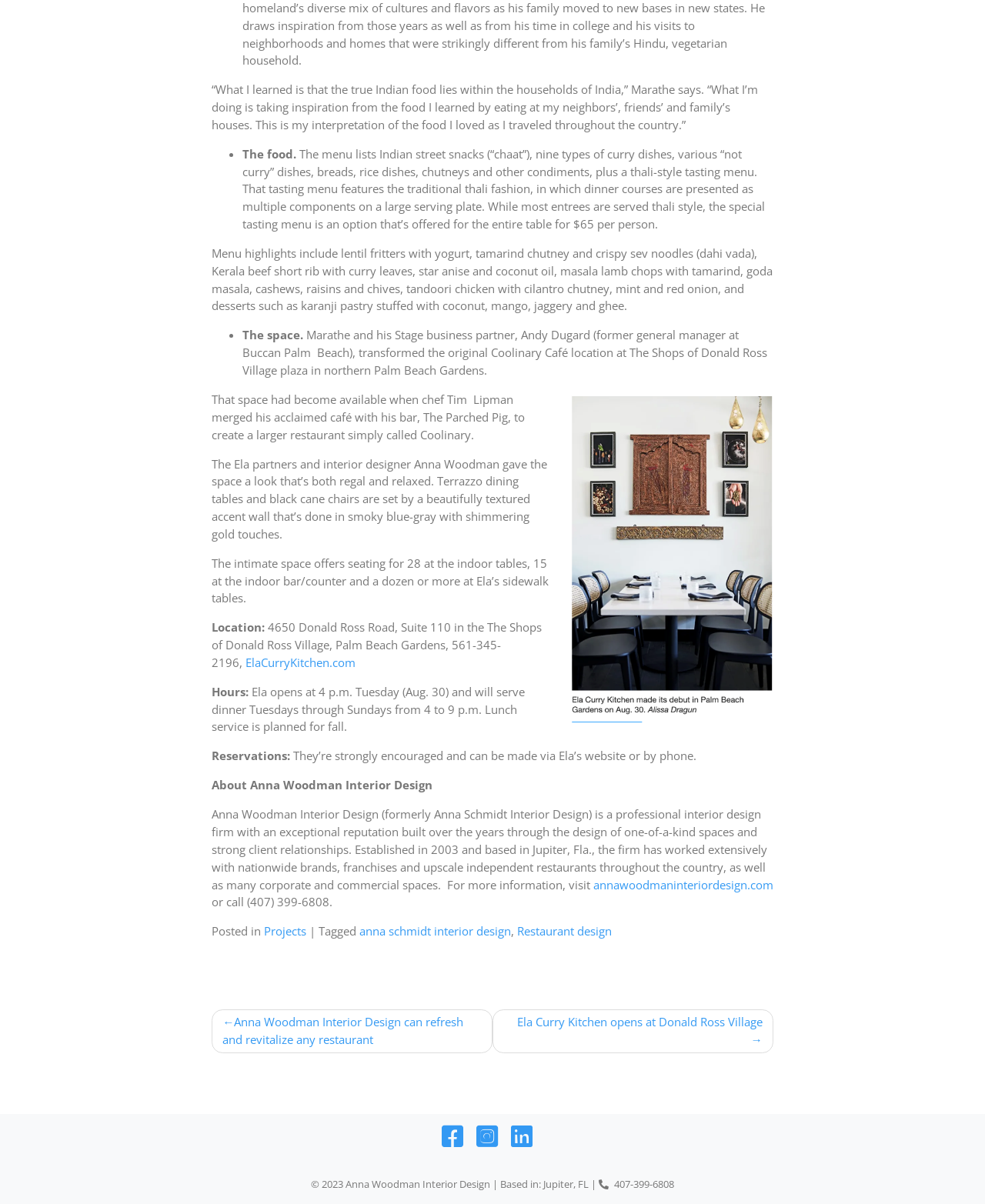Ascertain the bounding box coordinates for the UI element detailed here: "Restaurant design". The coordinates should be provided as [left, top, right, bottom] with each value being a float between 0 and 1.

[0.525, 0.767, 0.621, 0.78]